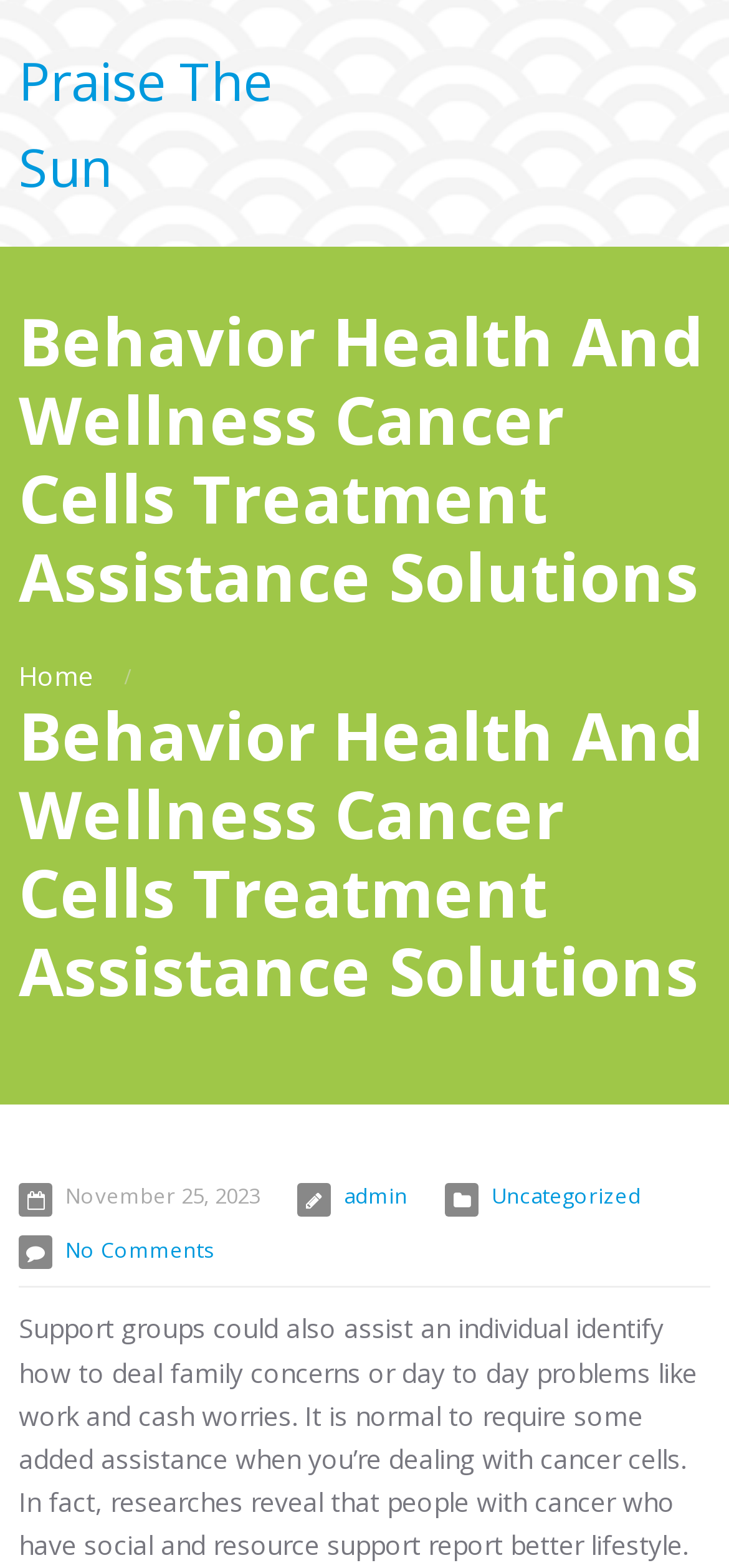Please give a succinct answer to the question in one word or phrase:
What is the purpose of support groups?

To deal with family concerns and daily problems